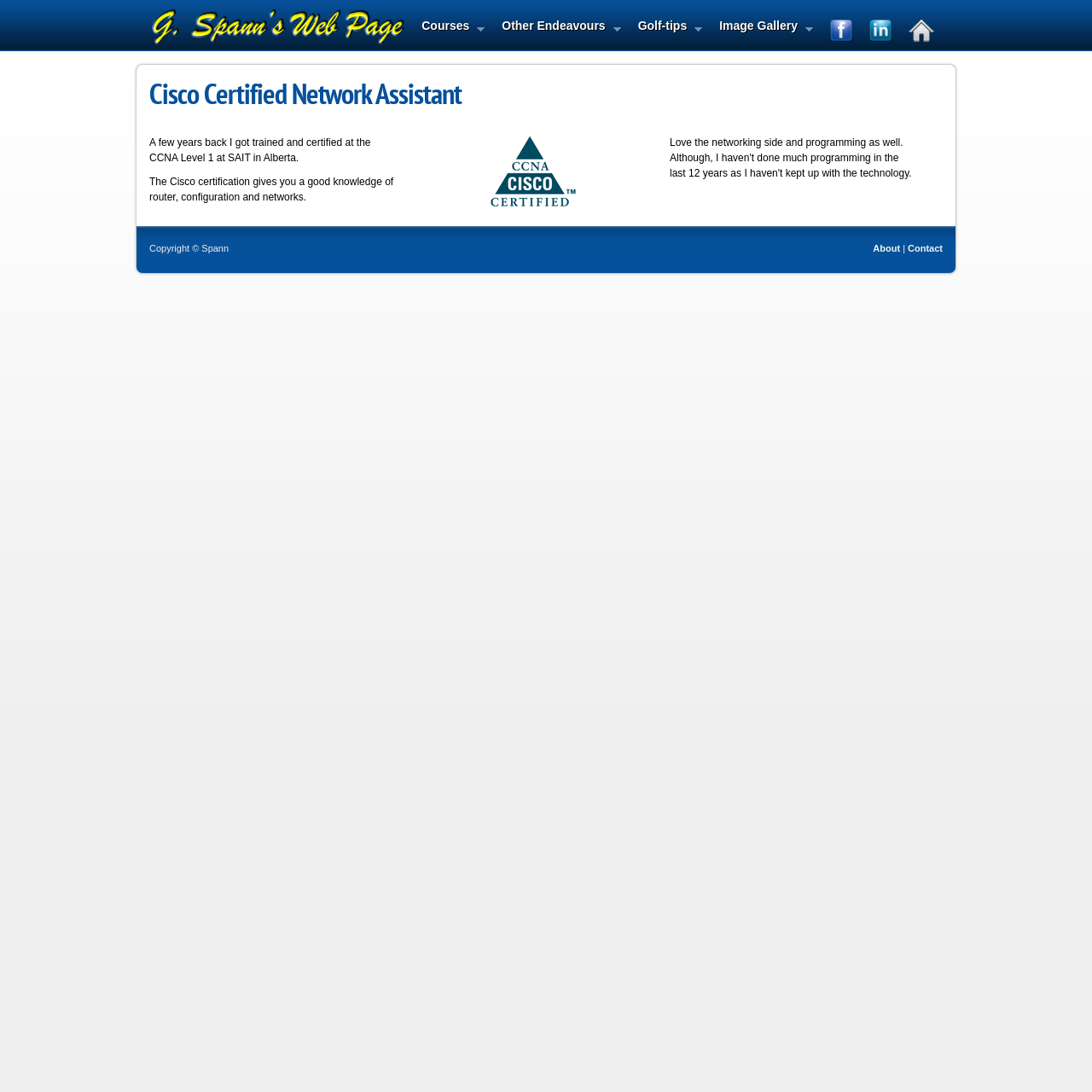How many links are in the top navigation bar?
Please provide a single word or phrase as the answer based on the screenshot.

5